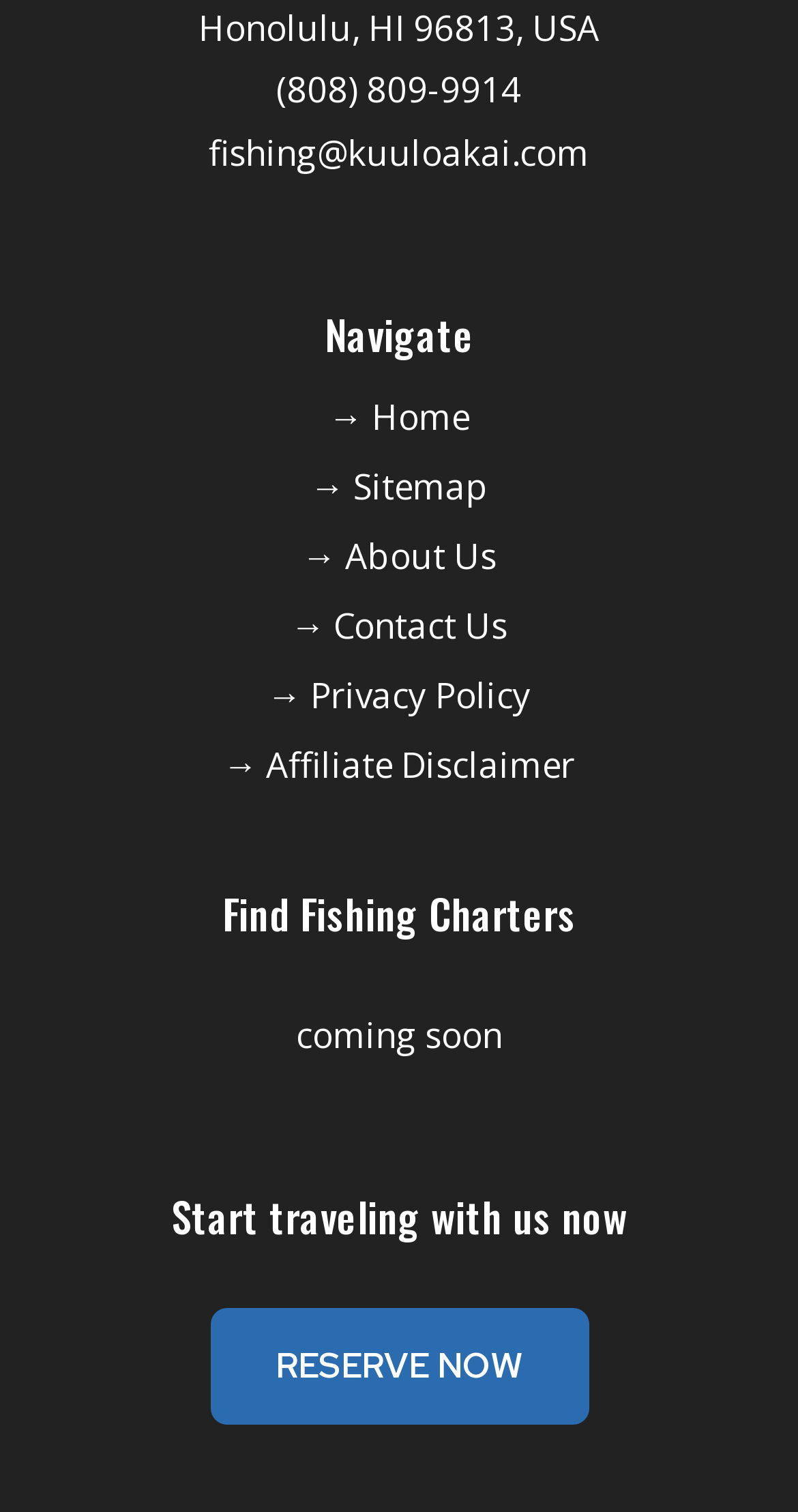What is the email address of the fishing charter company?
Give a one-word or short phrase answer based on the image.

fishing@kuuloakai.com